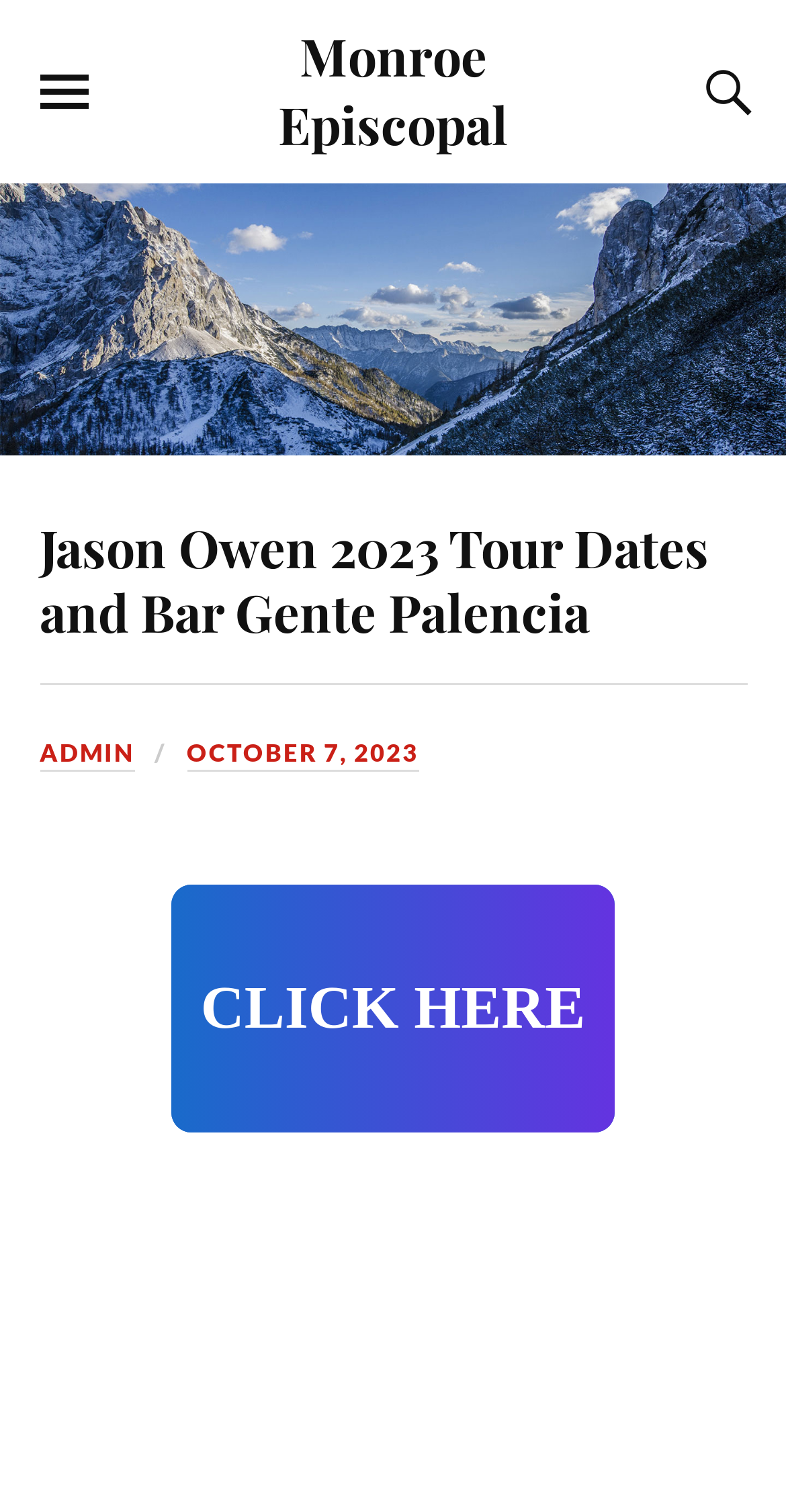Mark the bounding box of the element that matches the following description: "Toggle the search field".

[0.888, 0.025, 0.95, 0.097]